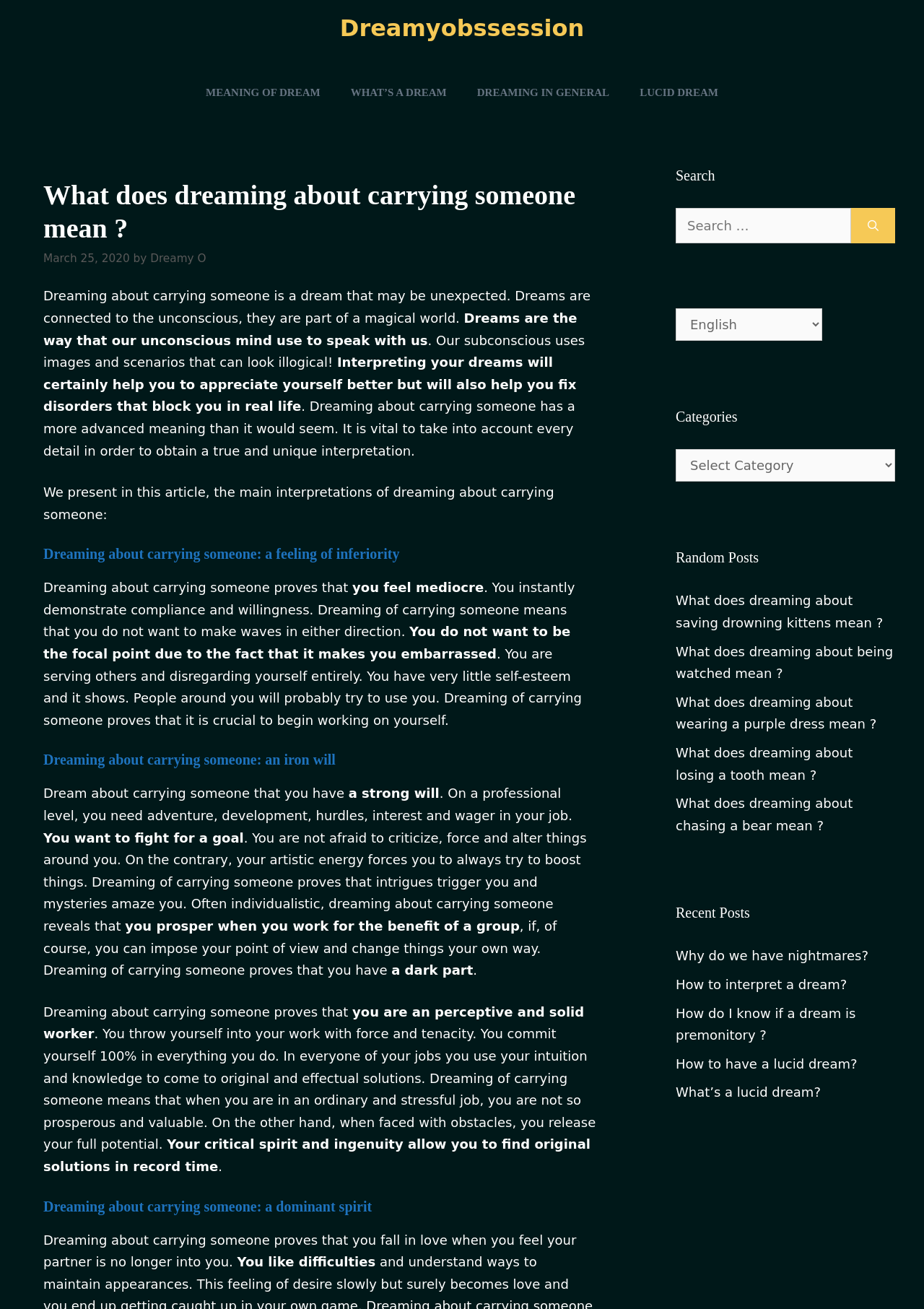Please identify the bounding box coordinates of the area that needs to be clicked to follow this instruction: "View recent posts".

[0.731, 0.689, 0.969, 0.706]